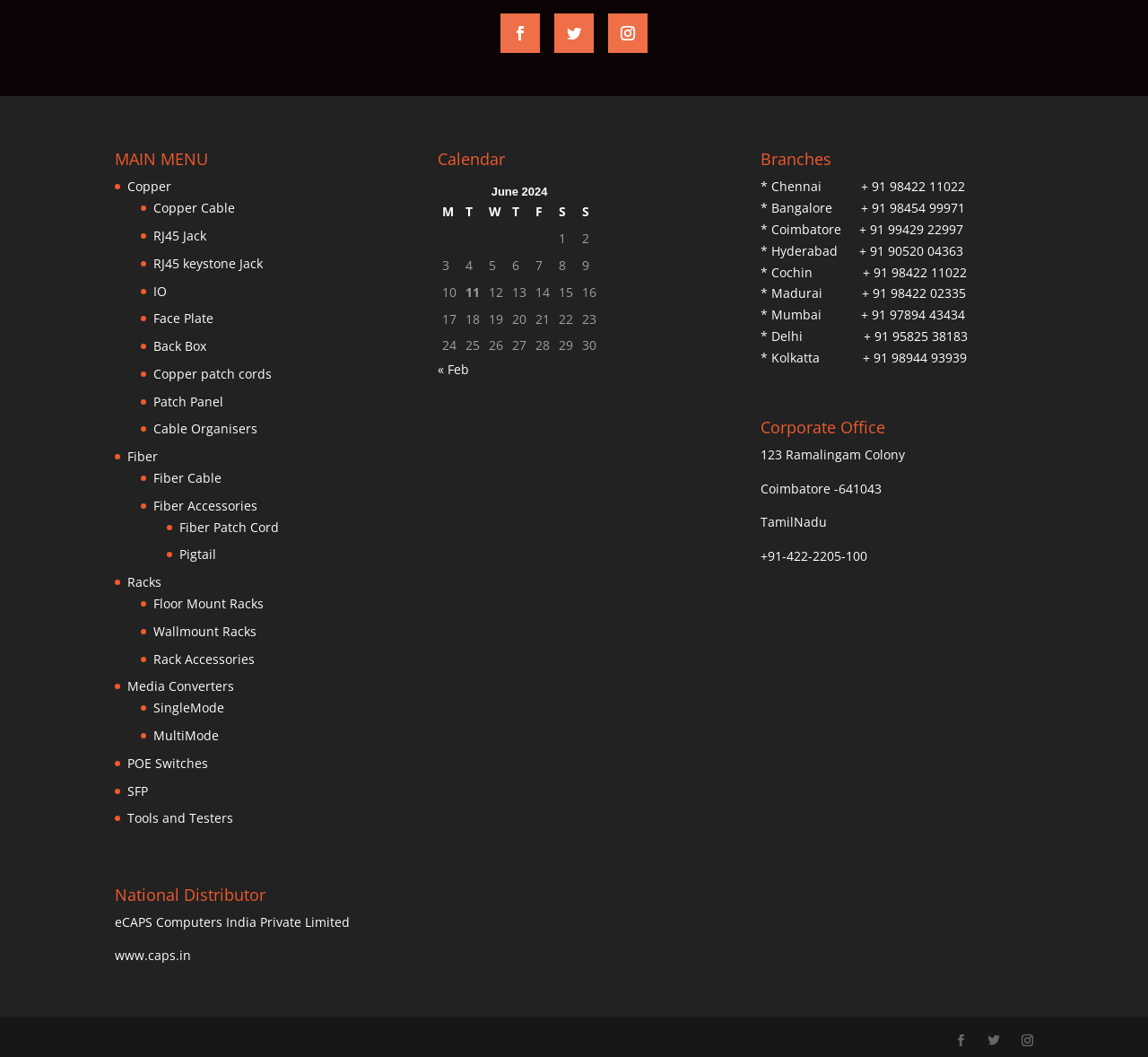Identify the bounding box for the element characterized by the following description: "Follow".

[0.483, 0.013, 0.517, 0.05]